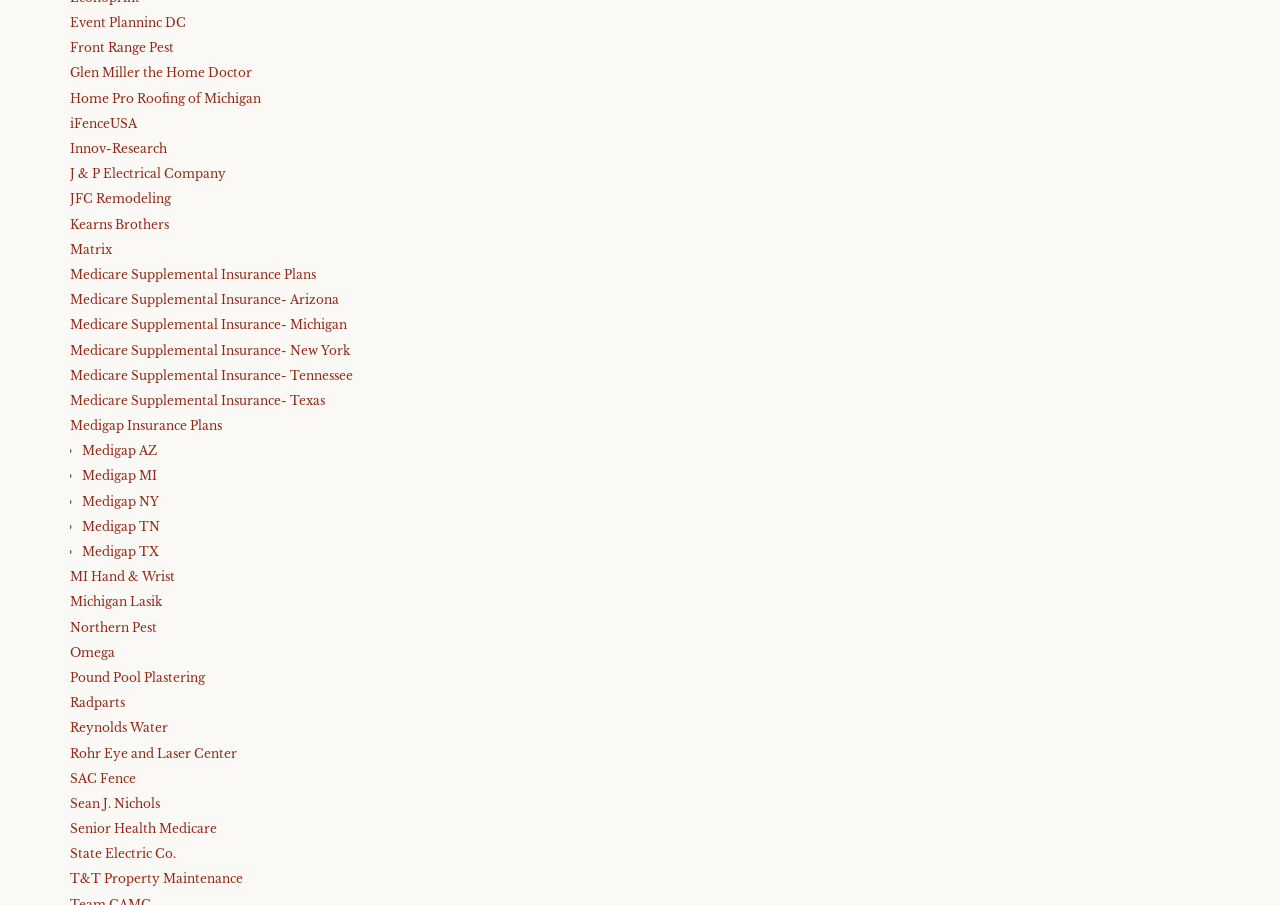Analyze the image and answer the question with as much detail as possible: 
What is Event Planning DC?

Based on the link 'Event Planninc DC' on the webpage, it appears to be a service that provides event planning, likely in the Washington D.C. area.